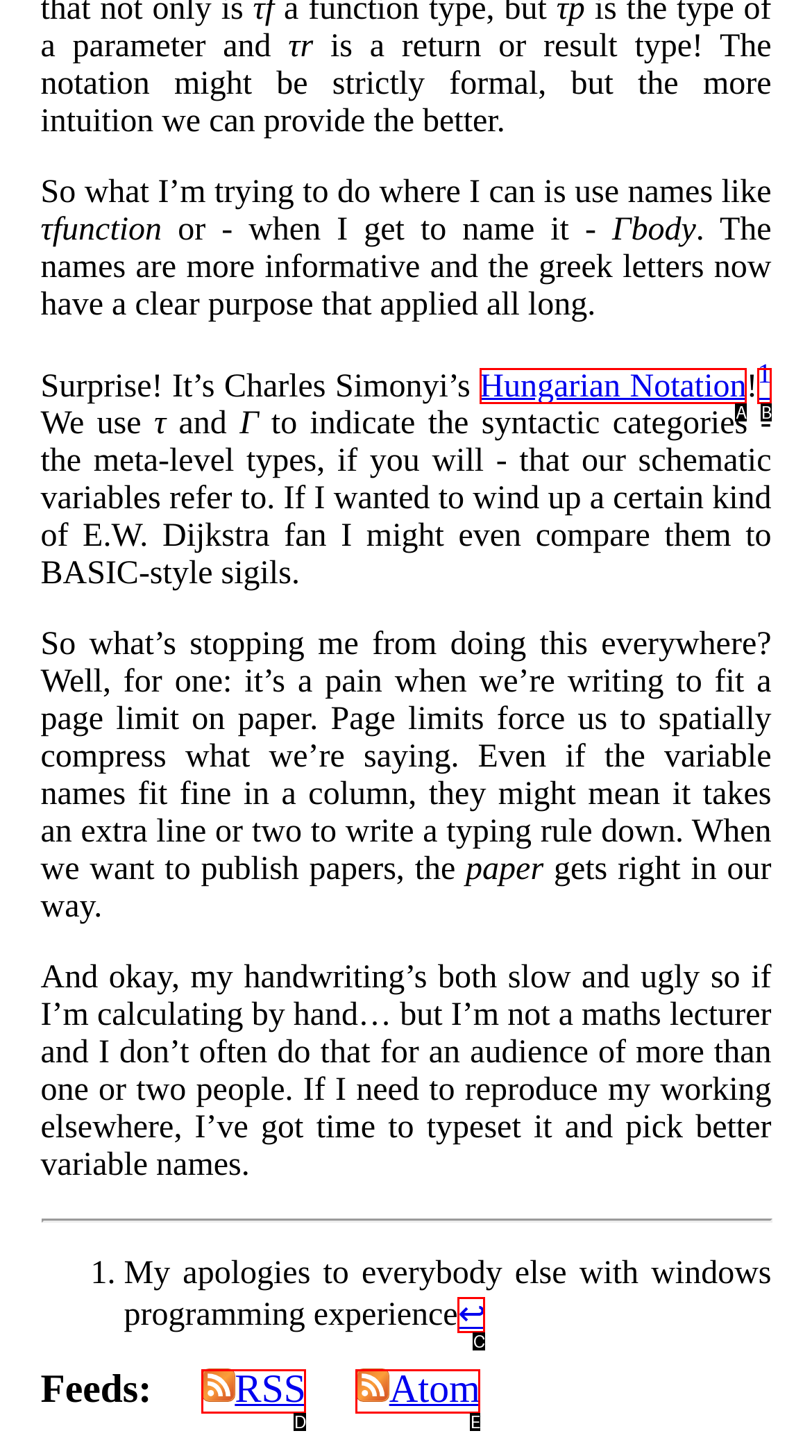Identify the option that corresponds to the description: aria-label="Facebook B&W" 
Provide the letter of the matching option from the available choices directly.

None